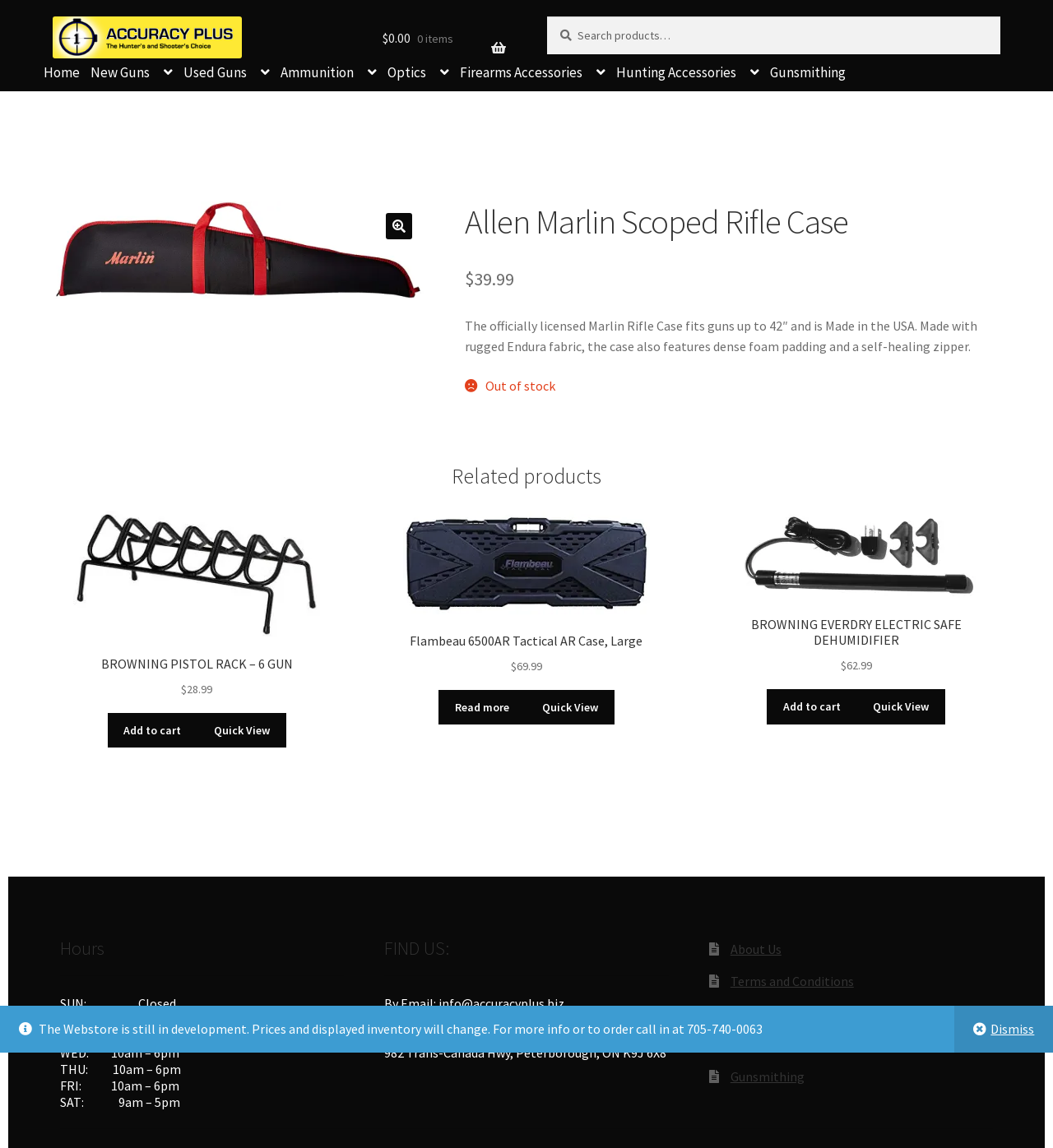Show the bounding box coordinates of the element that should be clicked to complete the task: "View product details of Allen Marlin Scoped Rifle Case".

[0.441, 0.176, 0.95, 0.212]